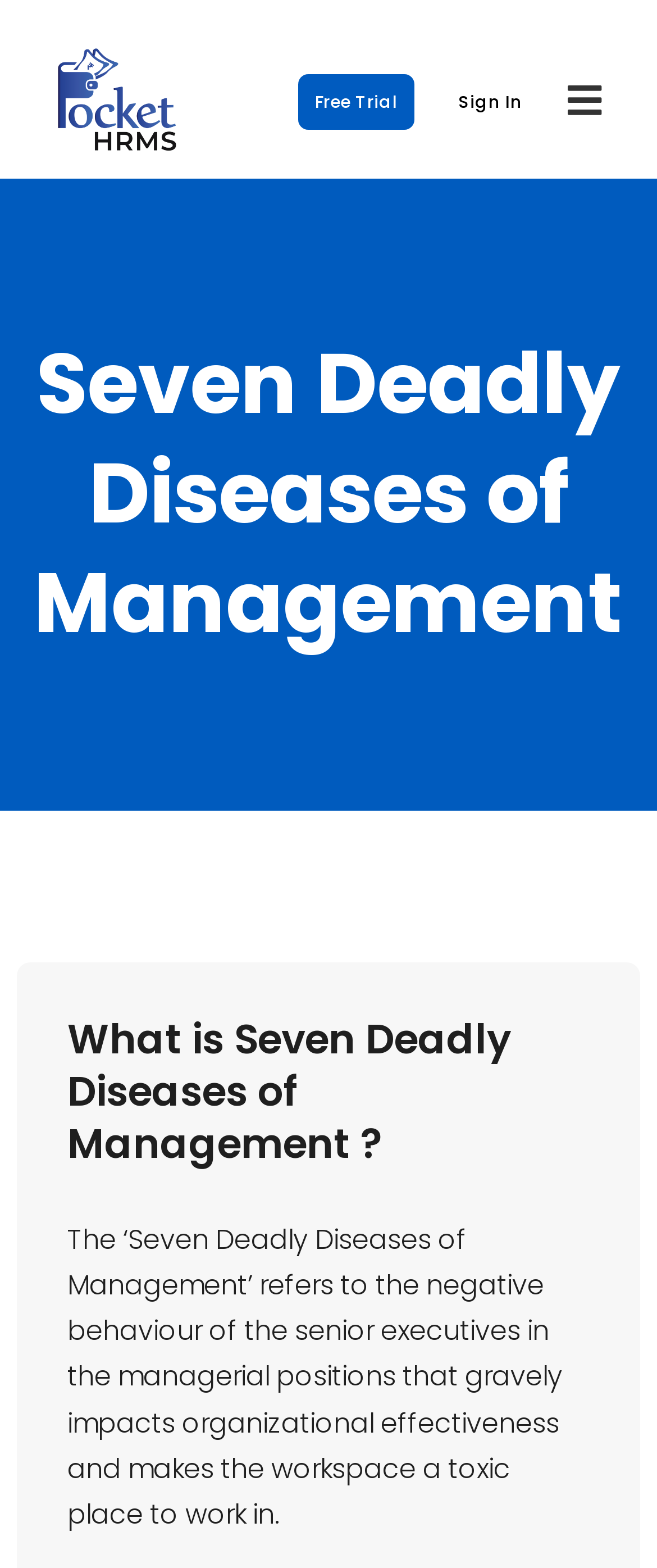Is there a search icon on the top right corner?
Using the image as a reference, give an elaborate response to the question.

I found a generic element with the description '', which is a common icon for search, and its bounding box coordinates [0.821, 0.037, 0.959, 0.095] indicate it is located on the top right corner of the webpage.